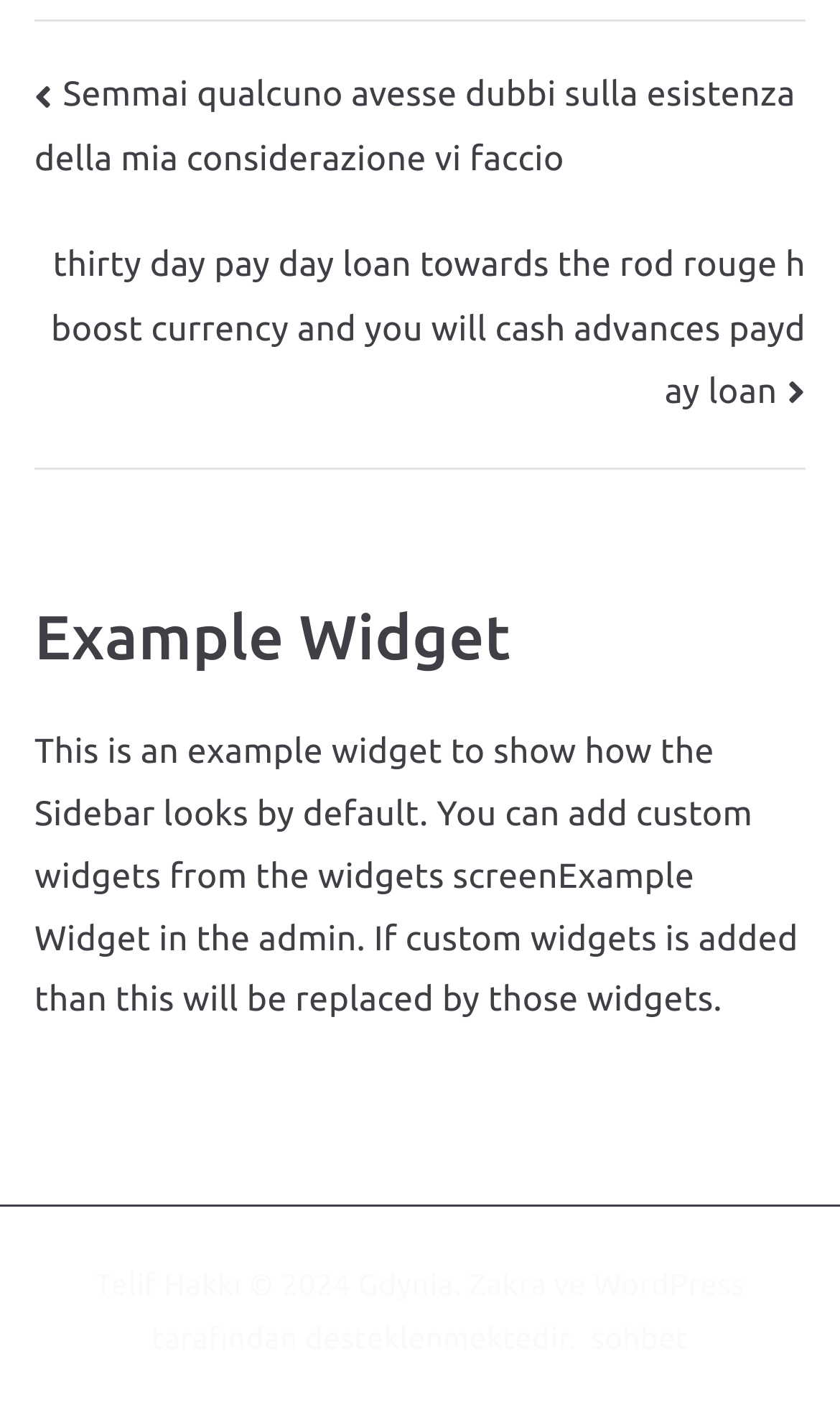Determine the bounding box coordinates of the UI element described by: "WordPress".

[0.707, 0.893, 0.887, 0.917]